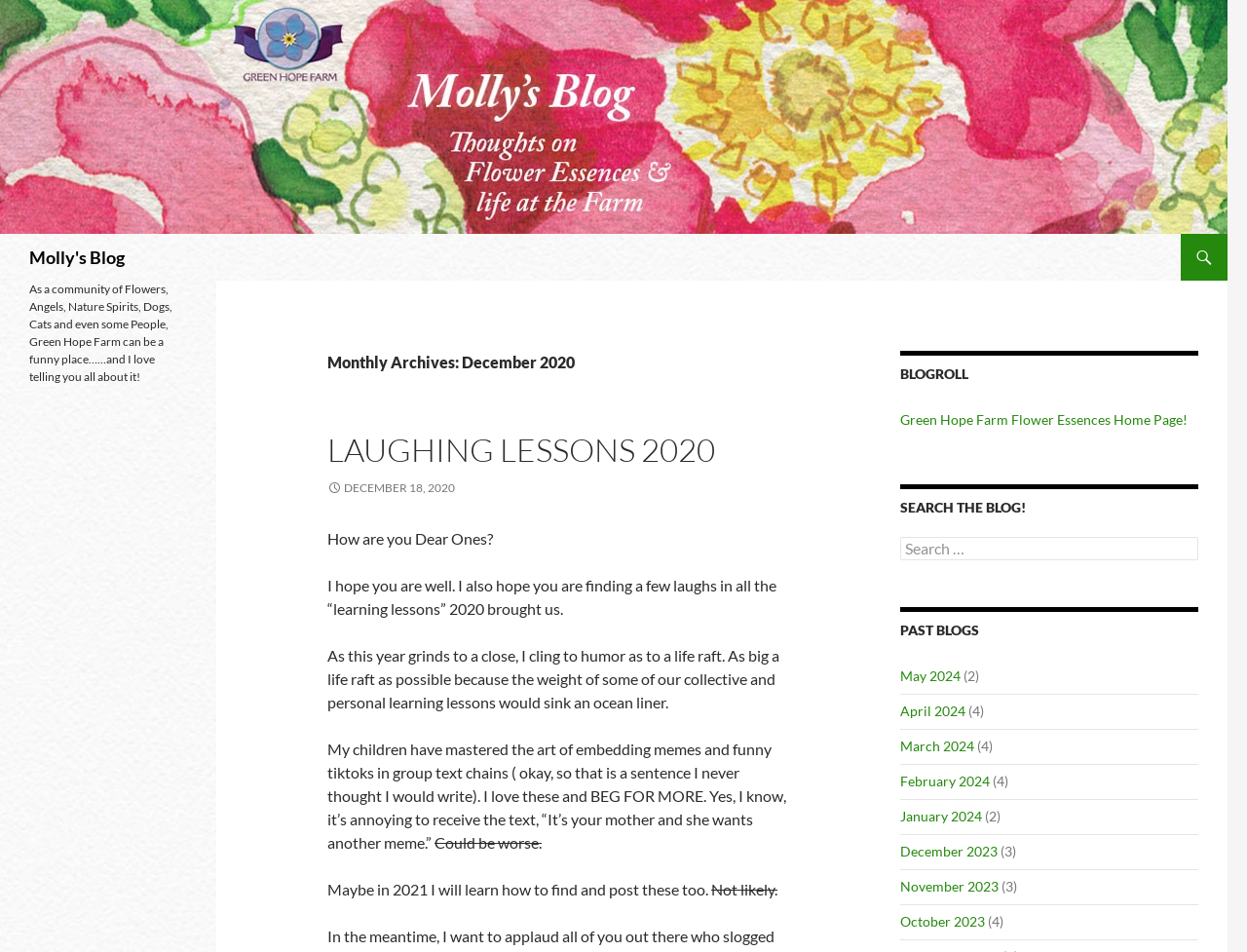Determine the bounding box coordinates for the clickable element required to fulfill the instruction: "Visit the 'LAUGHING LESSONS 2020' post". Provide the coordinates as four float numbers between 0 and 1, i.e., [left, top, right, bottom].

[0.262, 0.451, 0.573, 0.493]